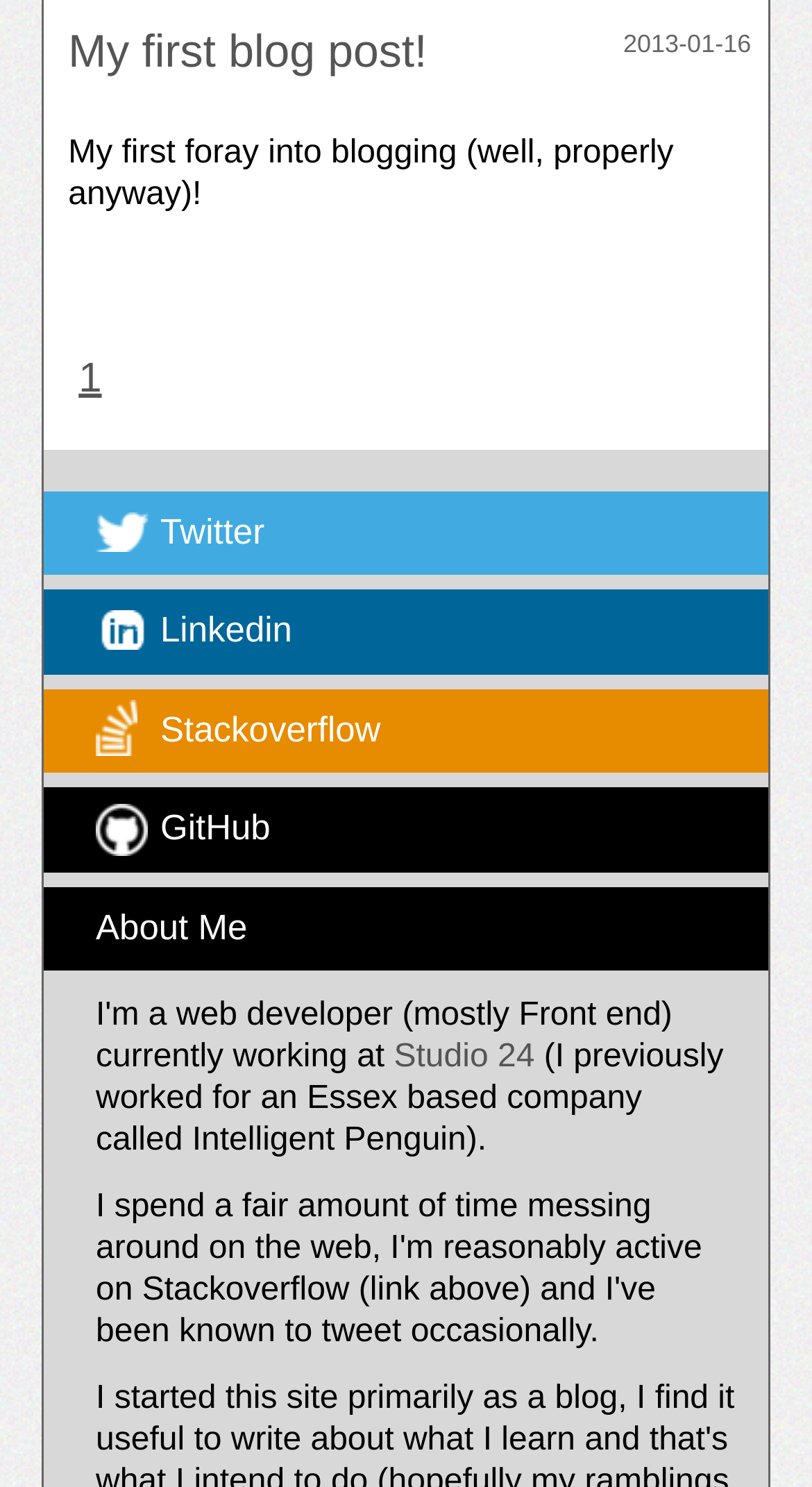Specify the bounding box coordinates of the area to click in order to execute this command: 'learn about the author'. The coordinates should consist of four float numbers ranging from 0 to 1, and should be formatted as [left, top, right, bottom].

[0.054, 0.596, 0.946, 0.653]